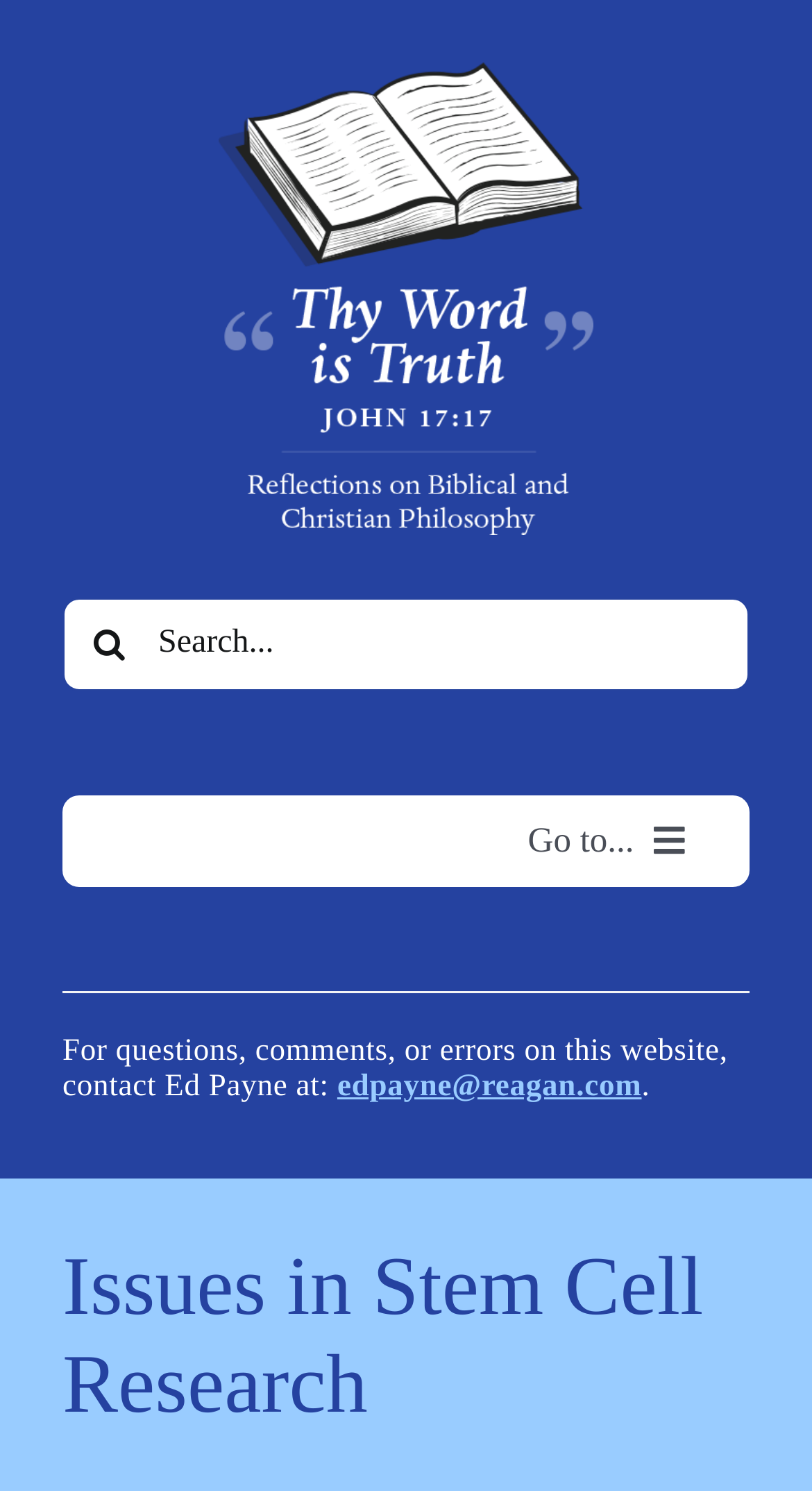Kindly determine the bounding box coordinates for the clickable area to achieve the given instruction: "Click the logo".

[0.269, 0.04, 0.731, 0.067]